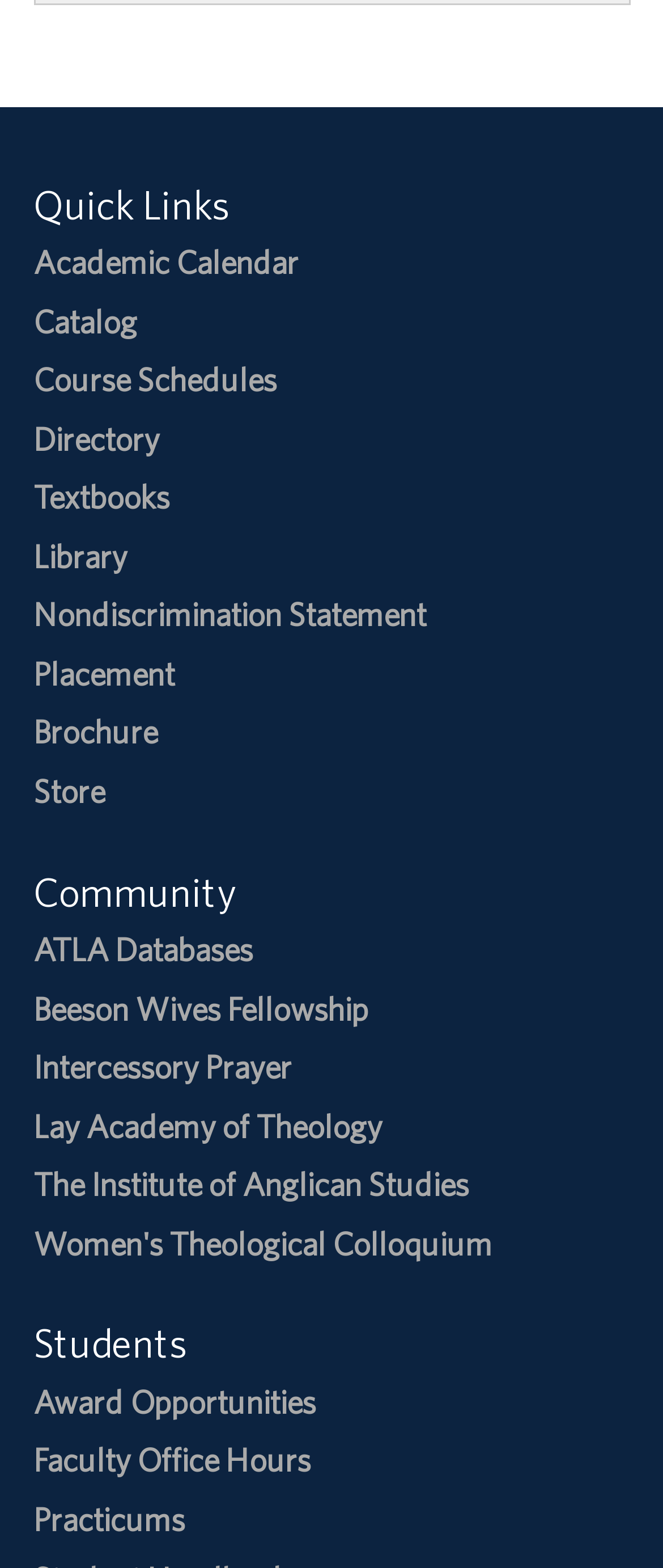Locate the bounding box coordinates of the clickable element to fulfill the following instruction: "view academic calendar". Provide the coordinates as four float numbers between 0 and 1 in the format [left, top, right, bottom].

[0.05, 0.155, 0.45, 0.179]